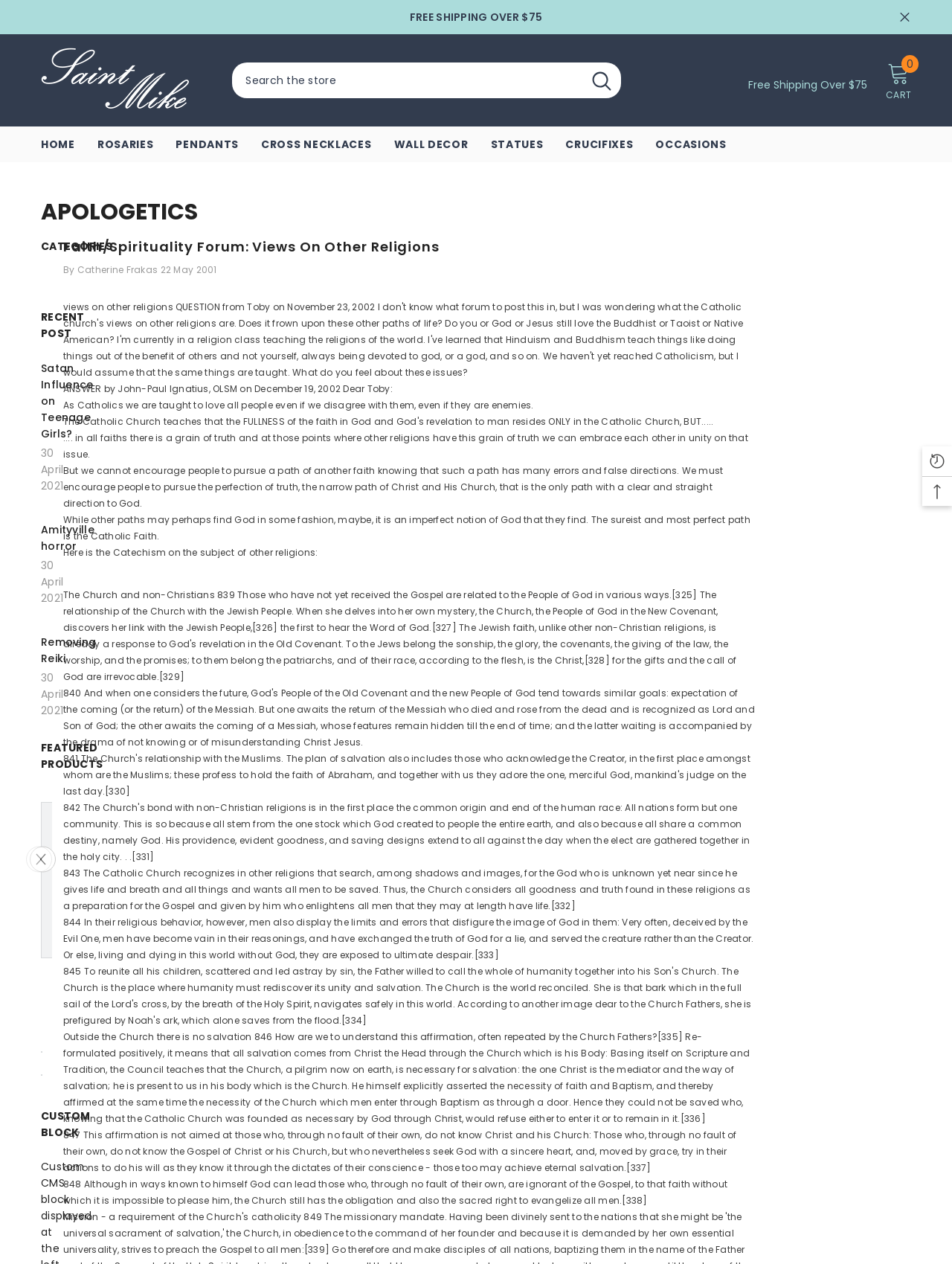Determine the bounding box coordinates of the region that needs to be clicked to achieve the task: "Search for something".

[0.244, 0.049, 0.652, 0.078]